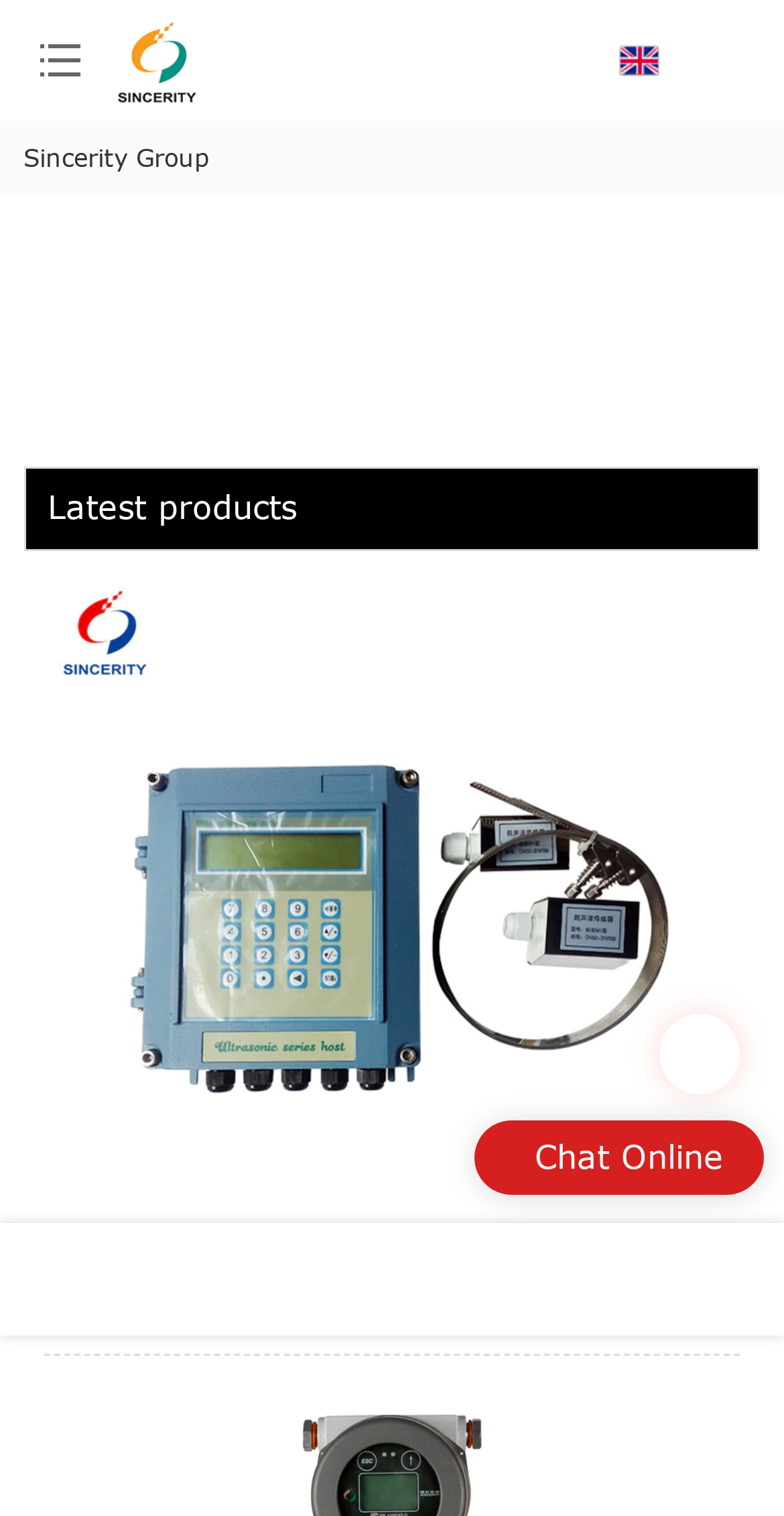Is the chat online feature available?
Kindly give a detailed and elaborate answer to the question.

The 'Chat Online' static text is present at the bottom of the webpage, indicating that the chat online feature is available.